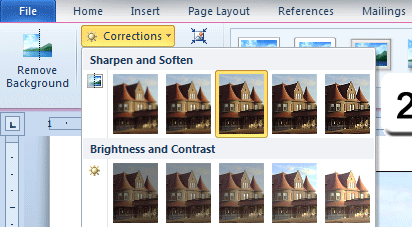Create an elaborate description of the image, covering every aspect.

The image displays a portion of the Microsoft Word 2010 interface, specifically focusing on the "Corrections" menu found under the "Picture Tools" section. This dropdown includes options for adjusting images through "Sharpen and Soften" as well as "Brightness and Contrast." 

Within the menu, users can see several preview images representing various adjustments available for enhancing the quality of pictures. The "Brightness and Contrast" options are specifically highlighted, providing visual examples of how adjustments can affect the image's appearance. The layout is designed to facilitate easy access to these image correction tools, making it user-friendly for tasks involving the insertion and formatting of pictures in documents. 

This interface is particularly beneficial for users looking to improve their document presentation by optimizing images for better clarity and overall visual impact.